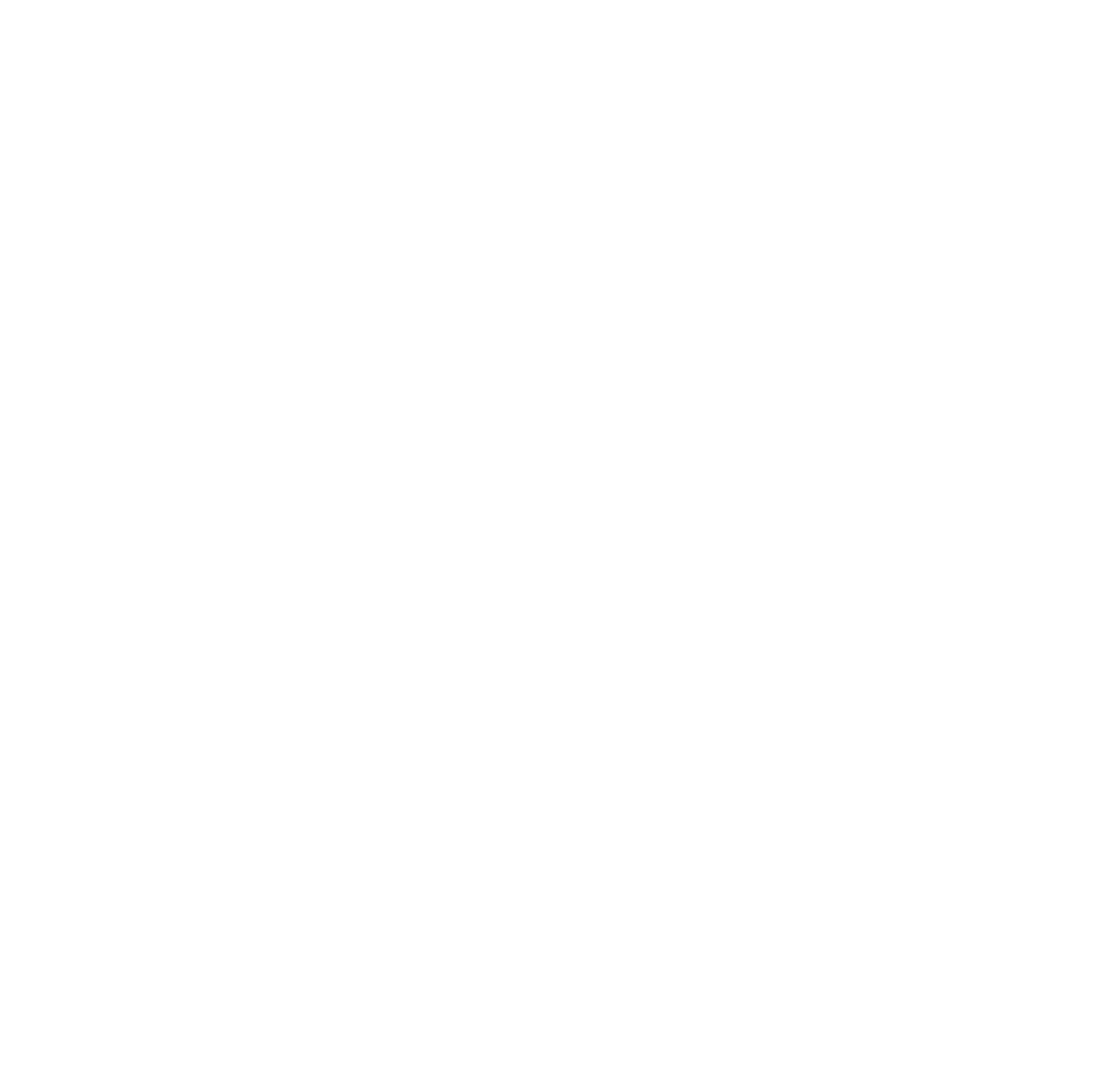Can you specify the bounding box coordinates for the region that should be clicked to fulfill this instruction: "View product details of Krak 70% Mexico Soconusco 80g".

[0.059, 0.156, 0.253, 0.19]